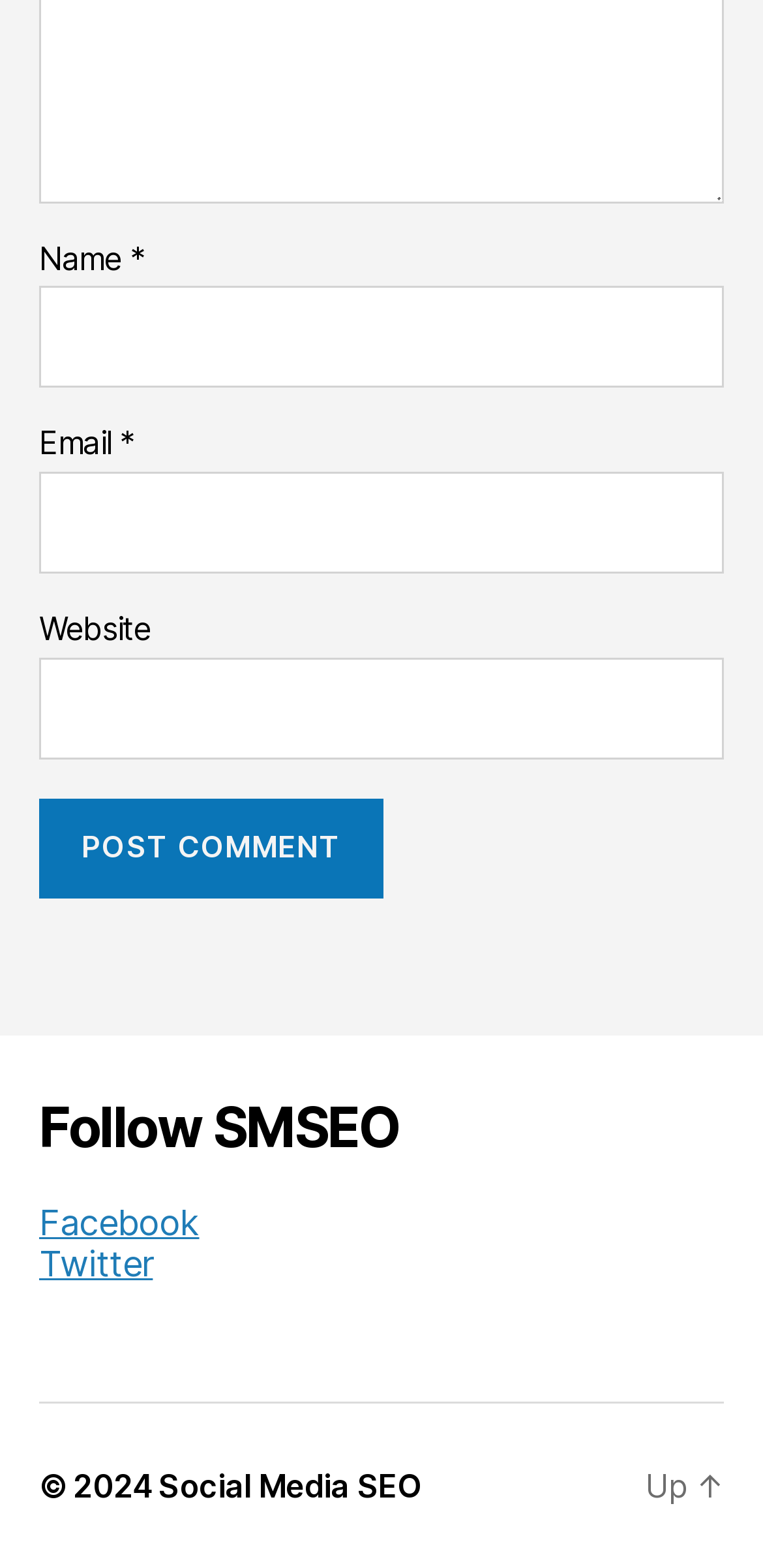Answer the following inquiry with a single word or phrase:
What social media platform is linked first?

Facebook